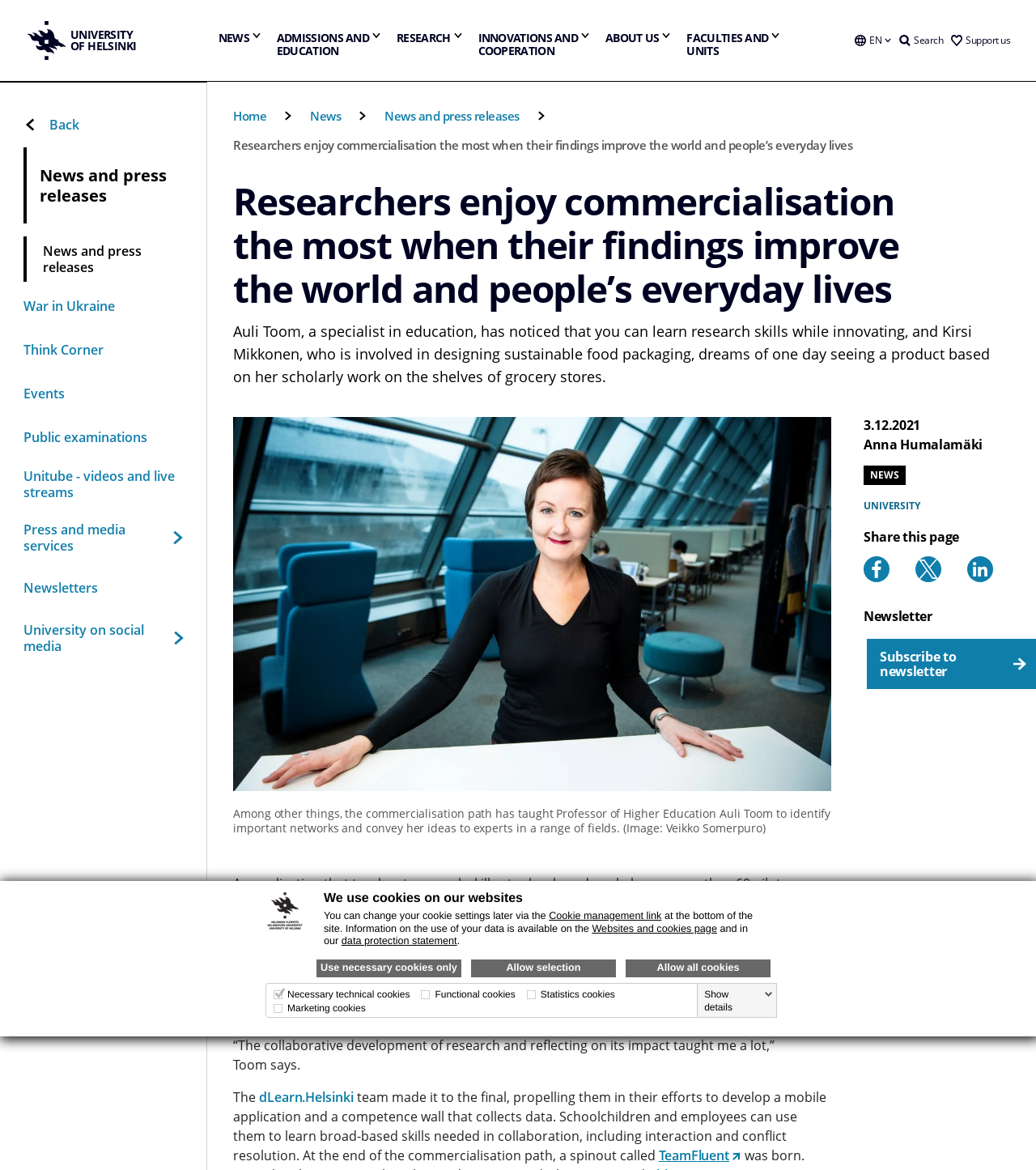What is the name of the university?
Please respond to the question with as much detail as possible.

I found the answer by looking at the top-left corner of the webpage, where the university's logo and name are displayed.